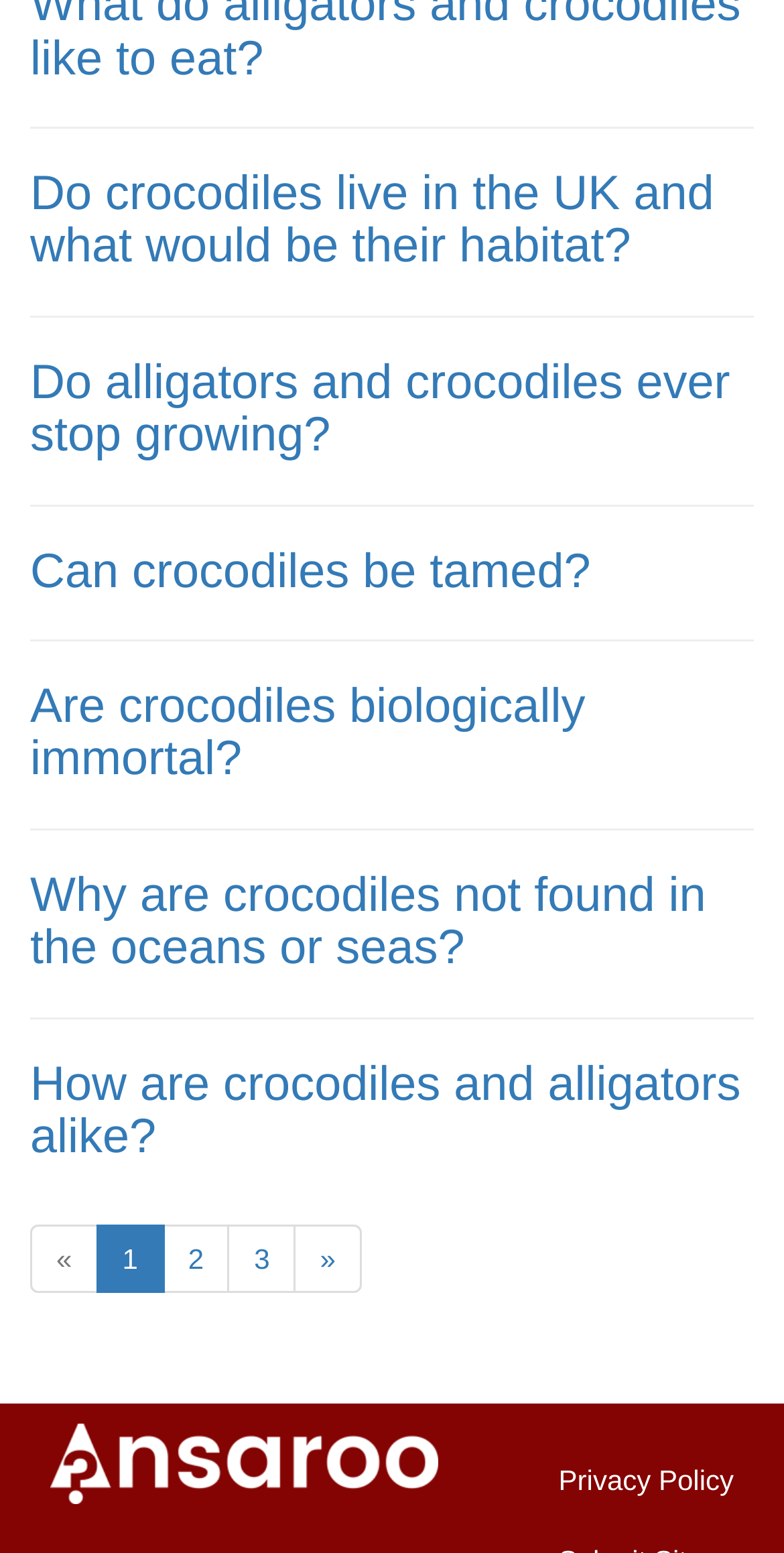Determine the bounding box coordinates for the area you should click to complete the following instruction: "View January 2022".

None